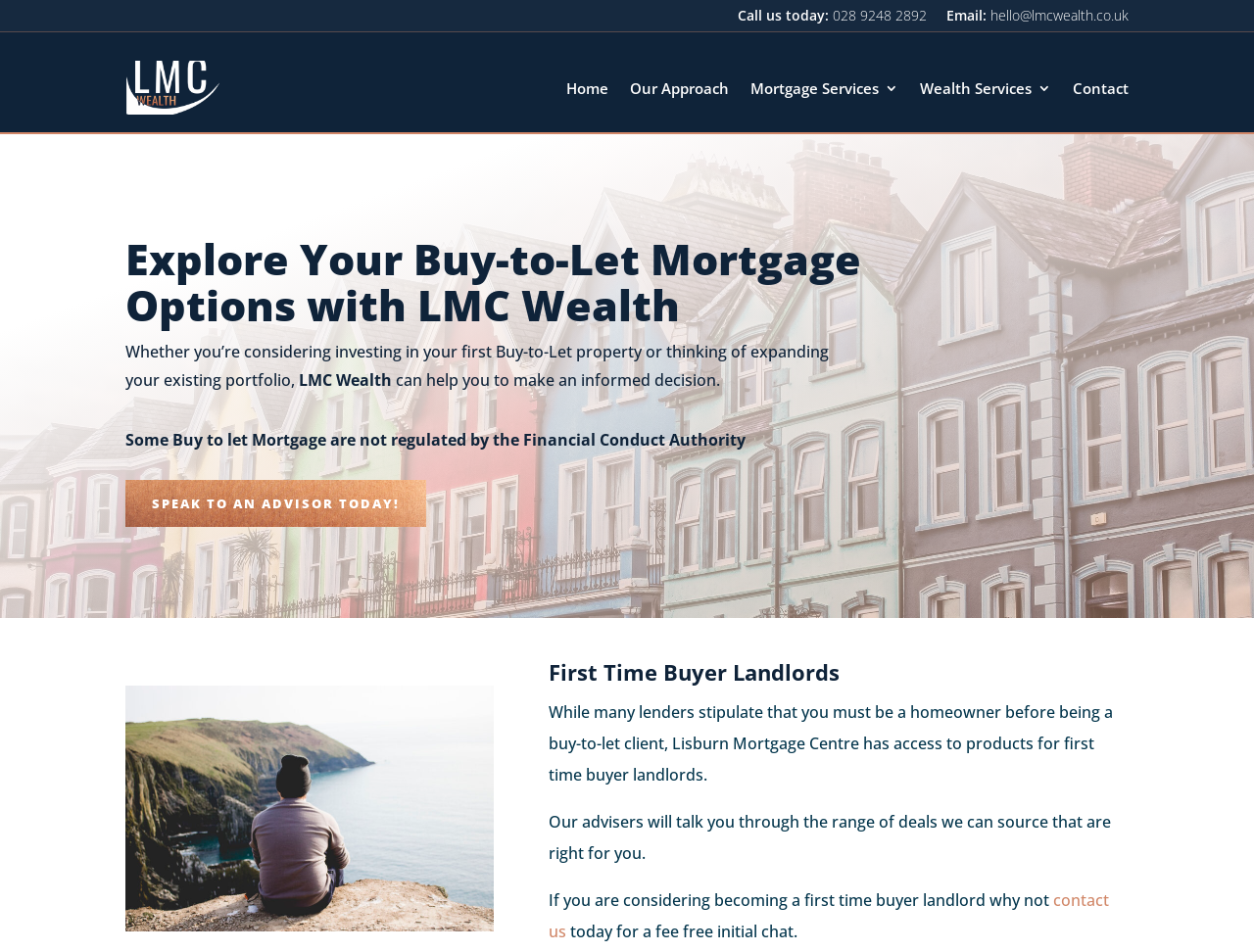What is the call-to-action on the webpage?
Please provide a detailed answer to the question.

The call-to-action is a prominent link on the webpage, encouraging visitors to speak to an advisor today, likely to discuss their buy-to-let mortgage options and receive guidance from LMC Wealth.